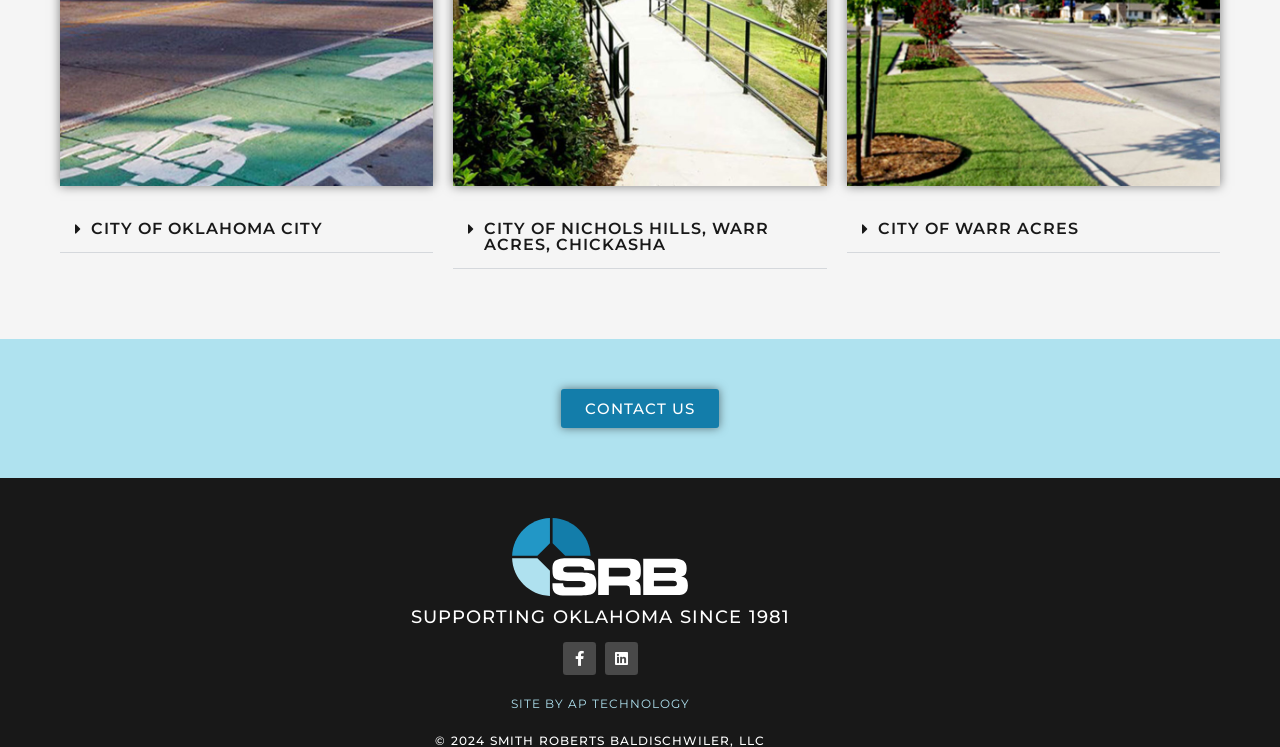Could you specify the bounding box coordinates for the clickable section to complete the following instruction: "Click the AP TECHNOLOGY link"?

[0.443, 0.931, 0.539, 0.951]